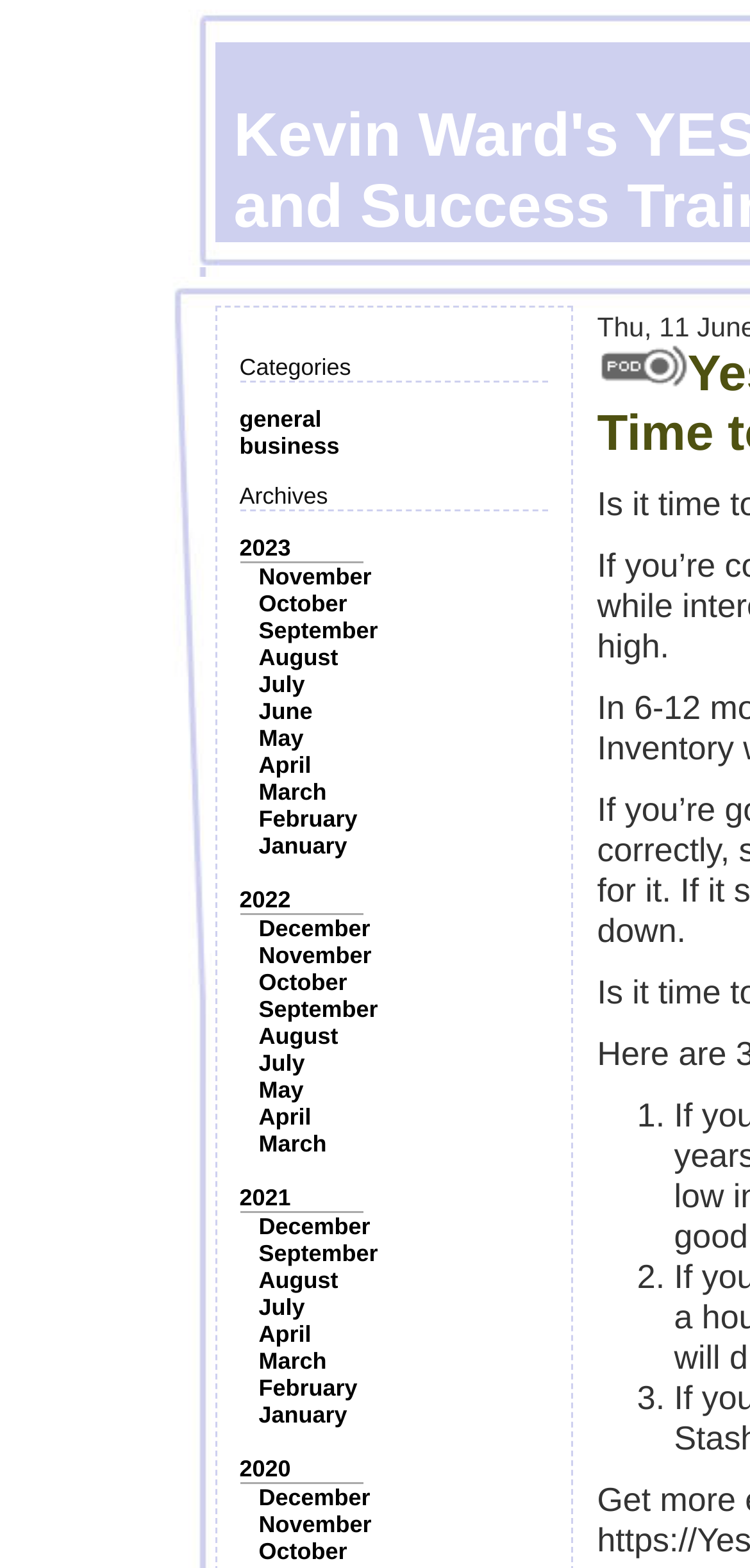Please mark the clickable region by giving the bounding box coordinates needed to complete this instruction: "Click on the 'general' category".

[0.319, 0.259, 0.429, 0.276]